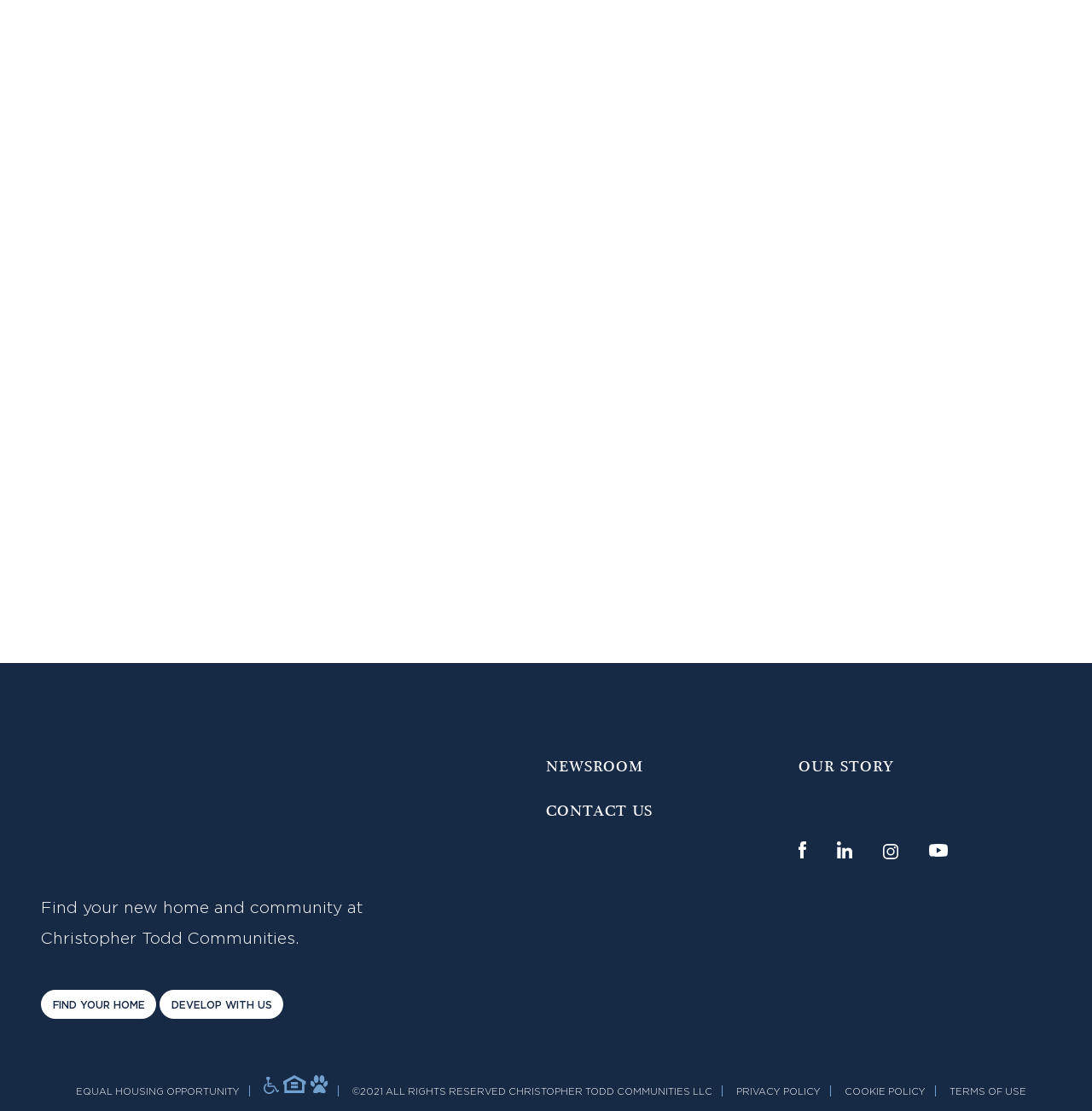How do residents pay their rent?
Please answer using one word or phrase, based on the screenshot.

Online